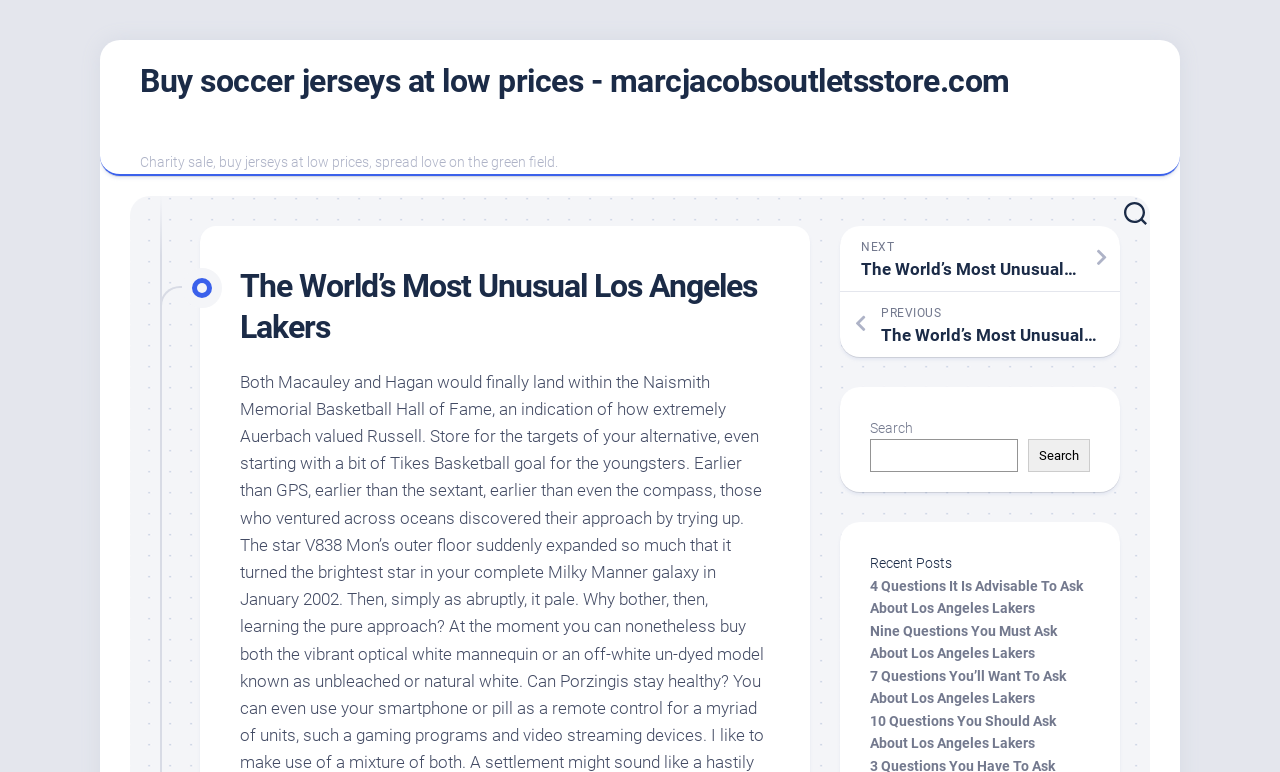Using the description "Search", predict the bounding box of the relevant HTML element.

[0.803, 0.569, 0.852, 0.611]